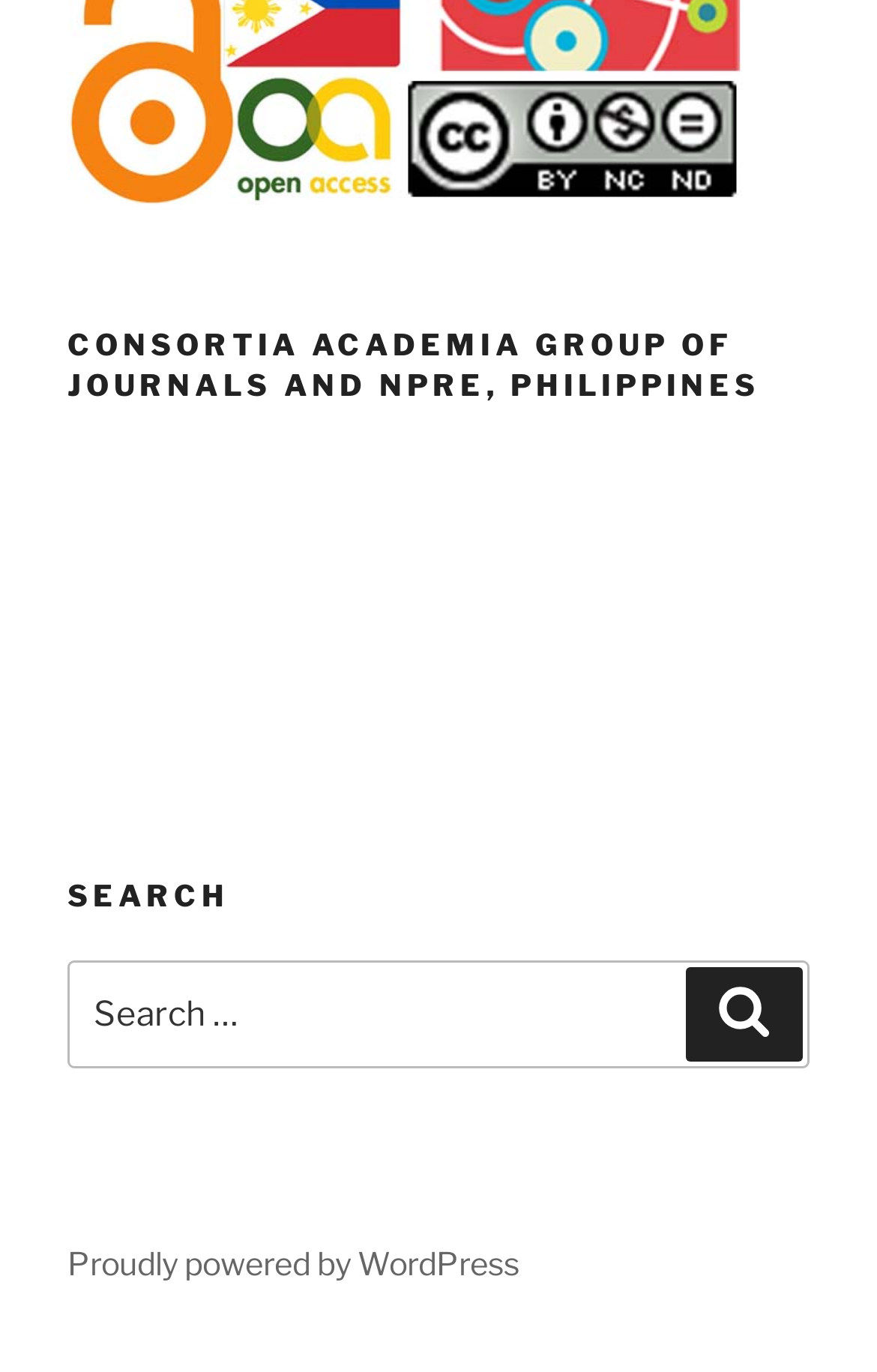Refer to the image and provide a thorough answer to this question:
What is the position of the image relative to the main heading?

By comparing the y1 and y2 coordinates of the image and main heading elements, I determined that the image is located below the main heading.